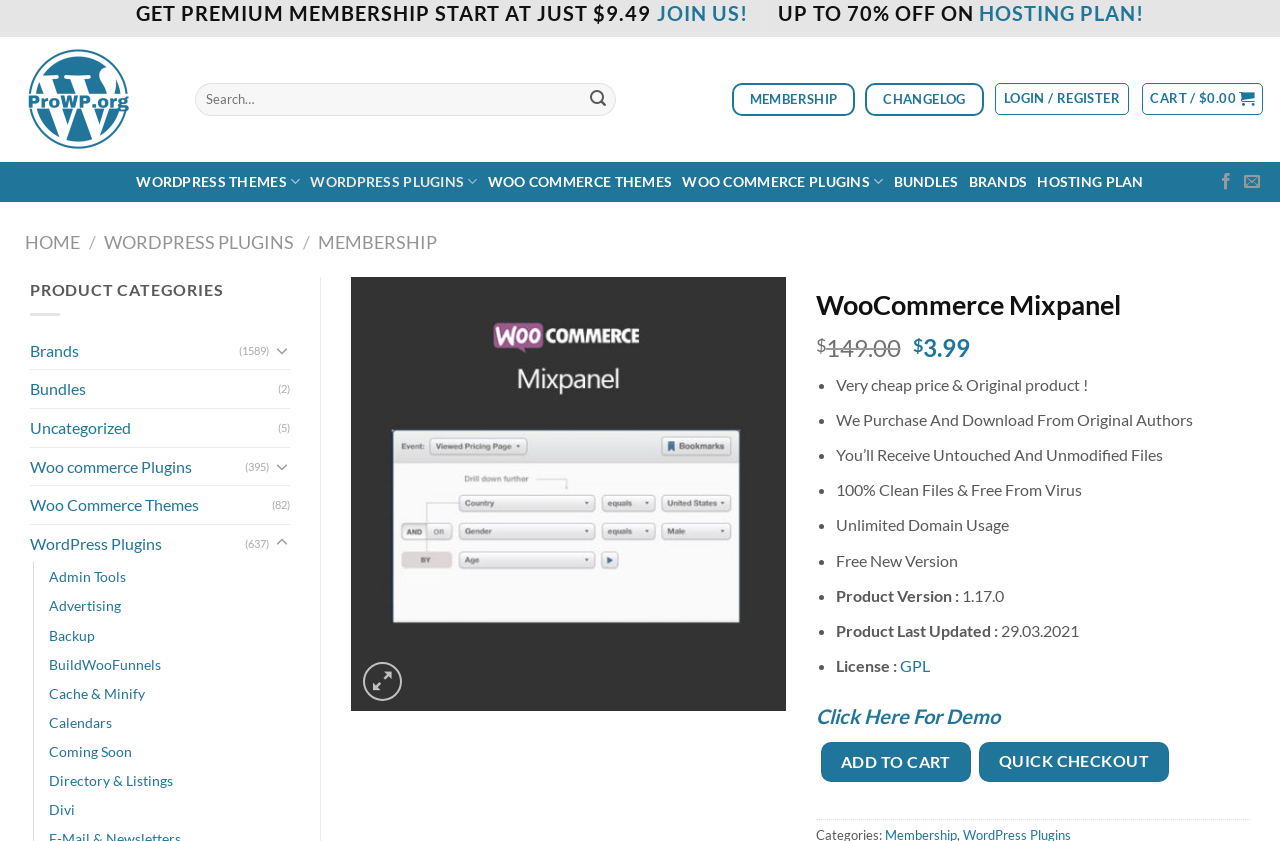Extract the bounding box of the UI element described as: "title="ProWP - Get WordPress Pro"".

[0.012, 0.044, 0.129, 0.192]